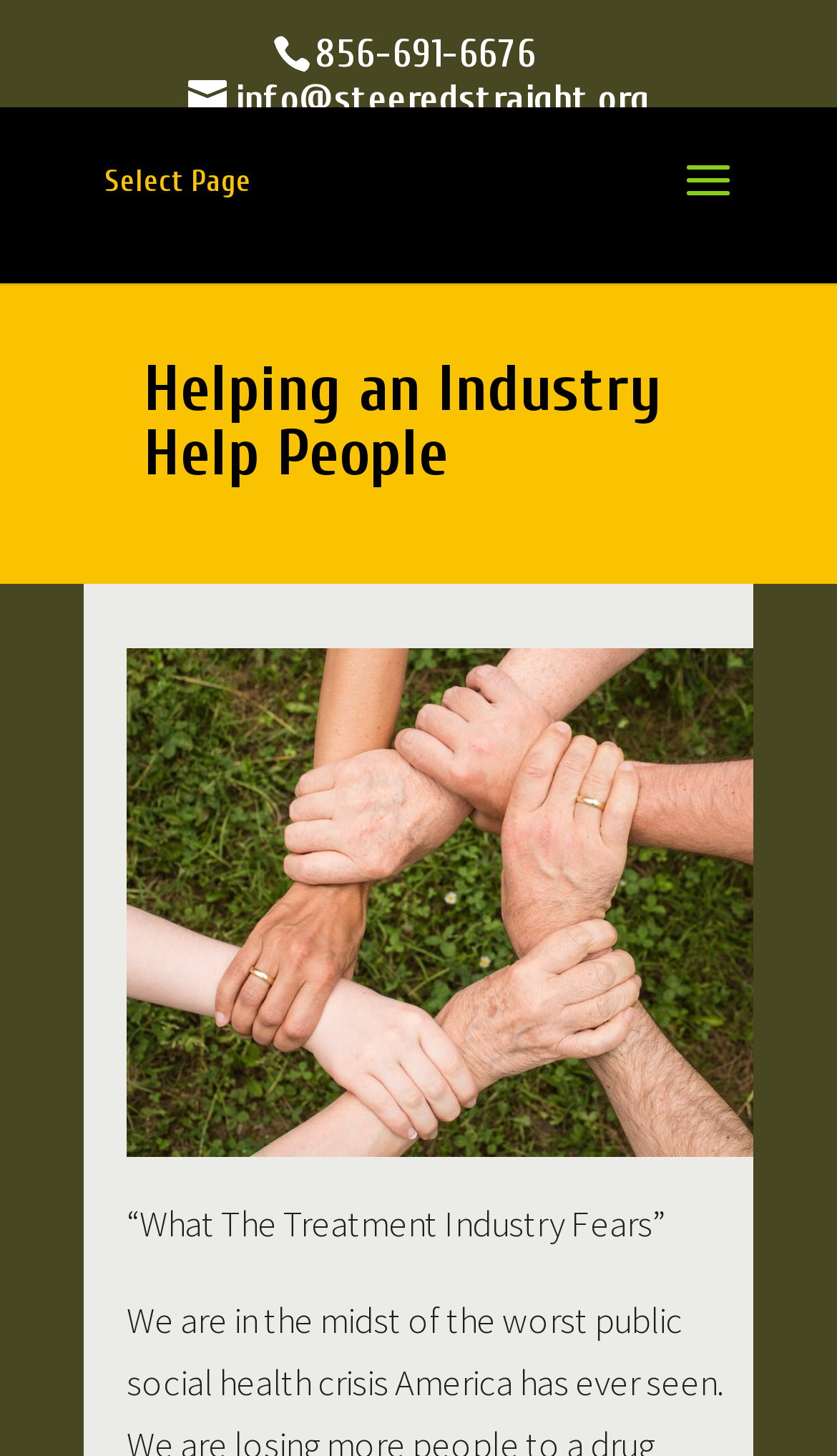Give the bounding box coordinates for this UI element: "info@steeredstraight.org". The coordinates should be four float numbers between 0 and 1, arranged as [left, top, right, bottom].

[0.224, 0.052, 0.776, 0.083]